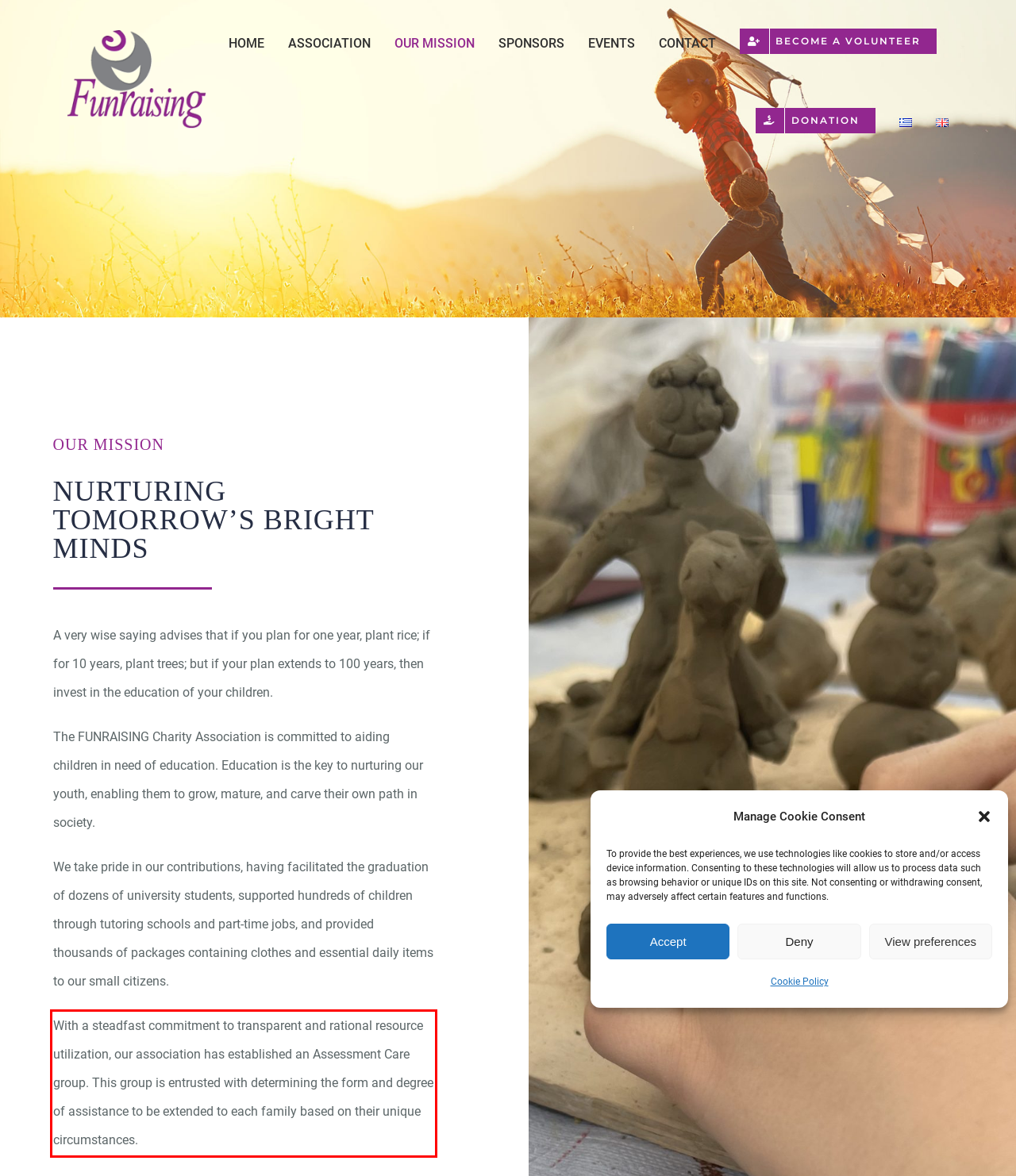You are given a screenshot of a webpage with a UI element highlighted by a red bounding box. Please perform OCR on the text content within this red bounding box.

With a steadfast commitment to transparent and rational resource utilization, our association has established an Assessment Care group. This group is entrusted with determining the form and degree of assistance to be extended to each family based on their unique circumstances.